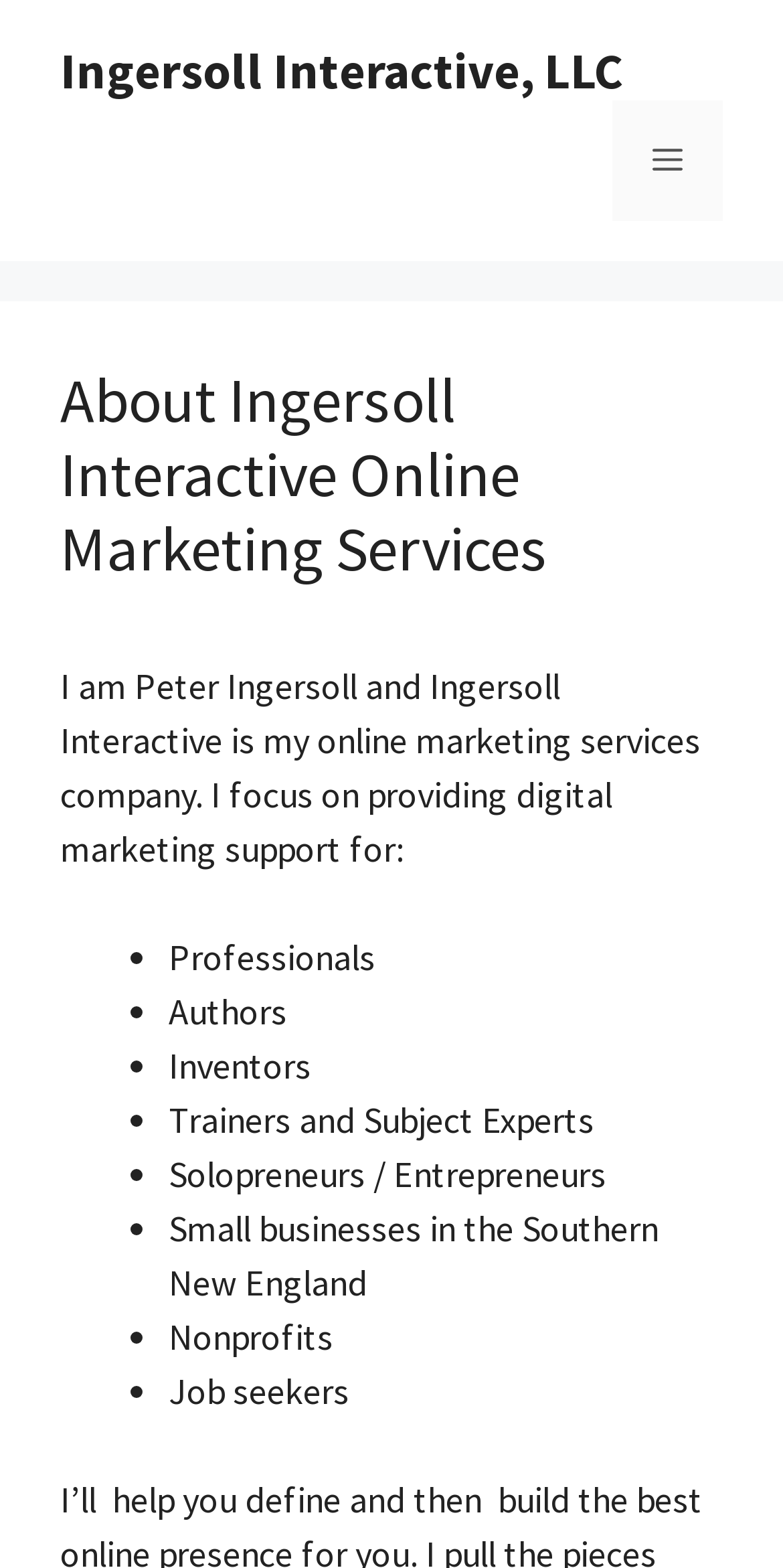Using the webpage screenshot, locate the HTML element that fits the following description and provide its bounding box: "Ingersoll Interactive, LLC".

[0.077, 0.024, 0.795, 0.065]